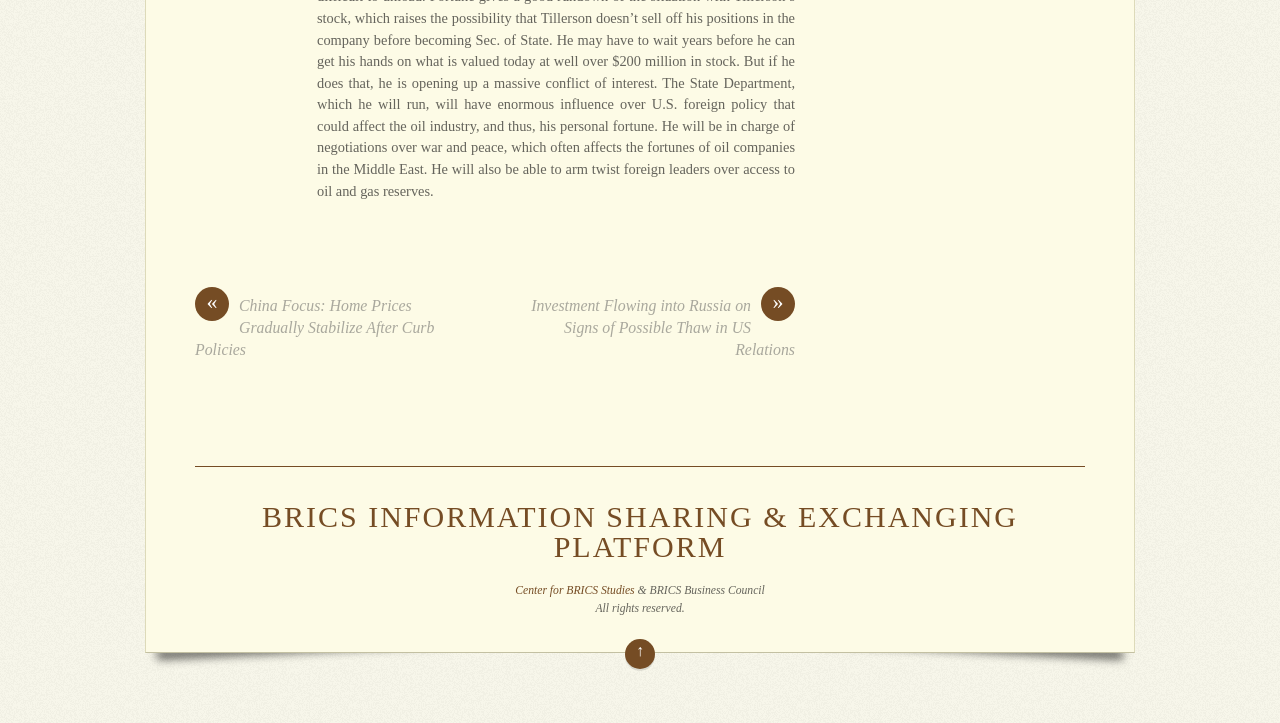Given the description "Center for BRICS Studies", determine the bounding box of the corresponding UI element.

[0.402, 0.808, 0.496, 0.826]